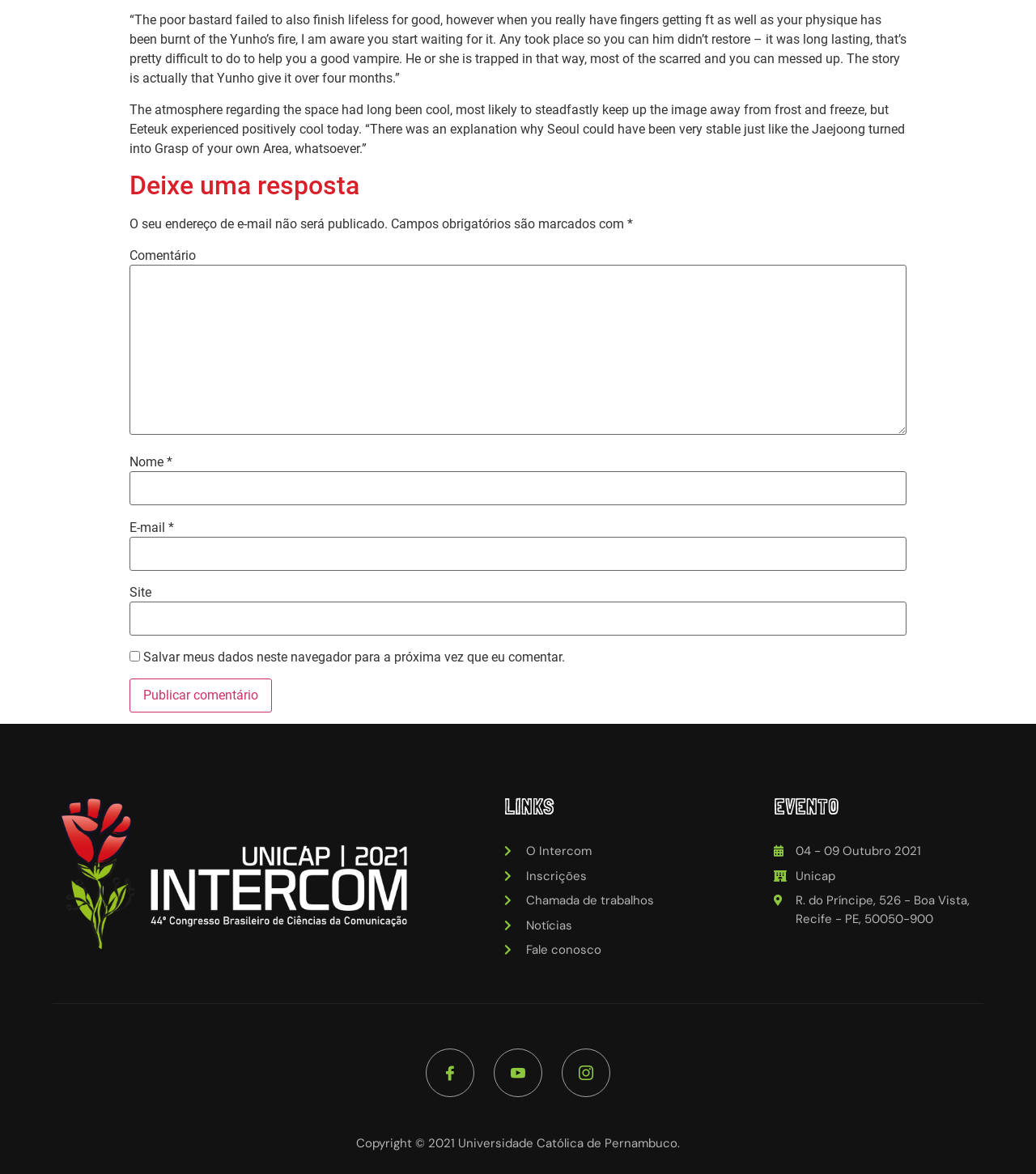Identify the bounding box coordinates necessary to click and complete the given instruction: "Submit a comment".

[0.125, 0.578, 0.262, 0.607]